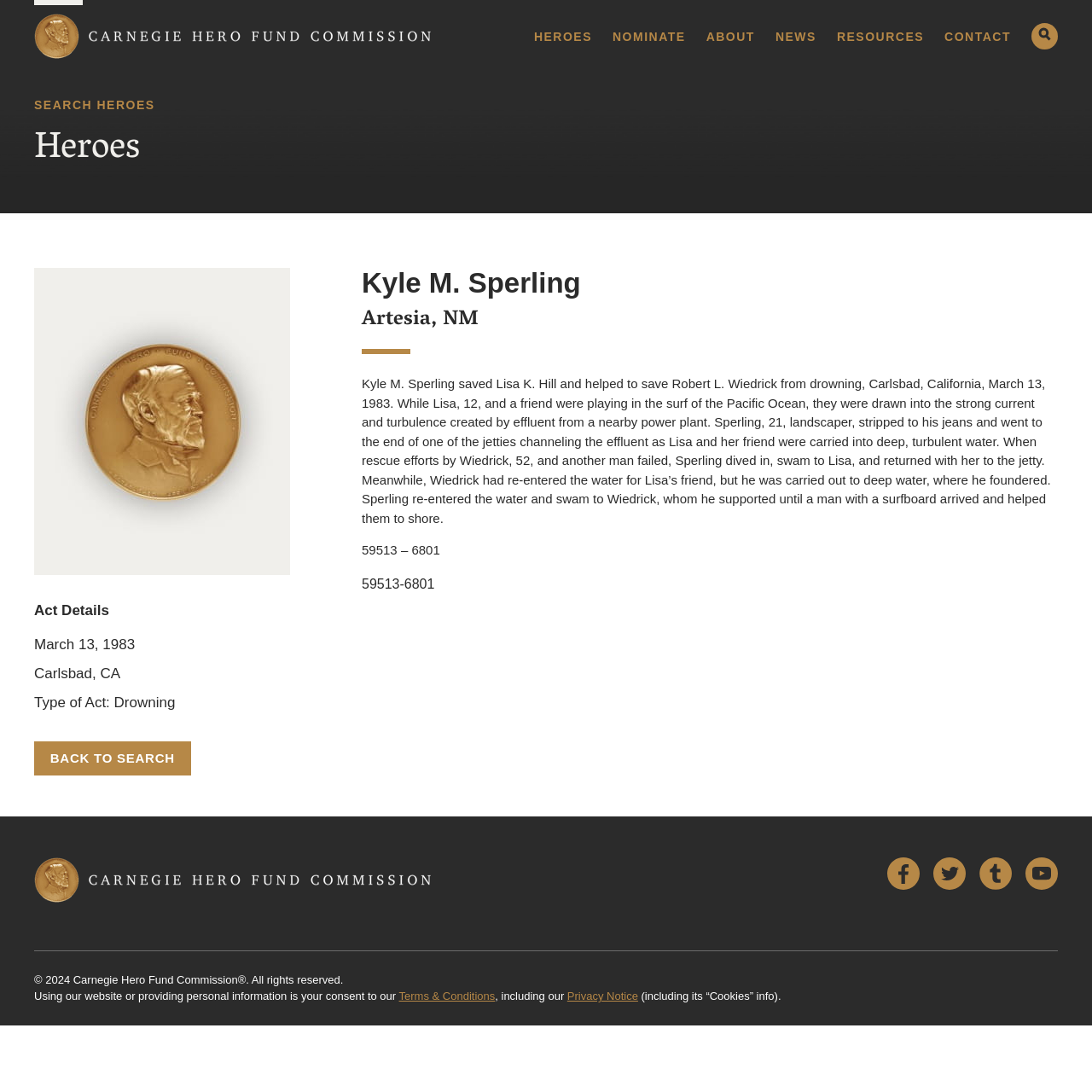Locate the UI element described by Terms & Conditions in the provided webpage screenshot. Return the bounding box coordinates in the format (top-left x, top-left y, bottom-right x, bottom-right y), ensuring all values are between 0 and 1.

[0.365, 0.907, 0.453, 0.918]